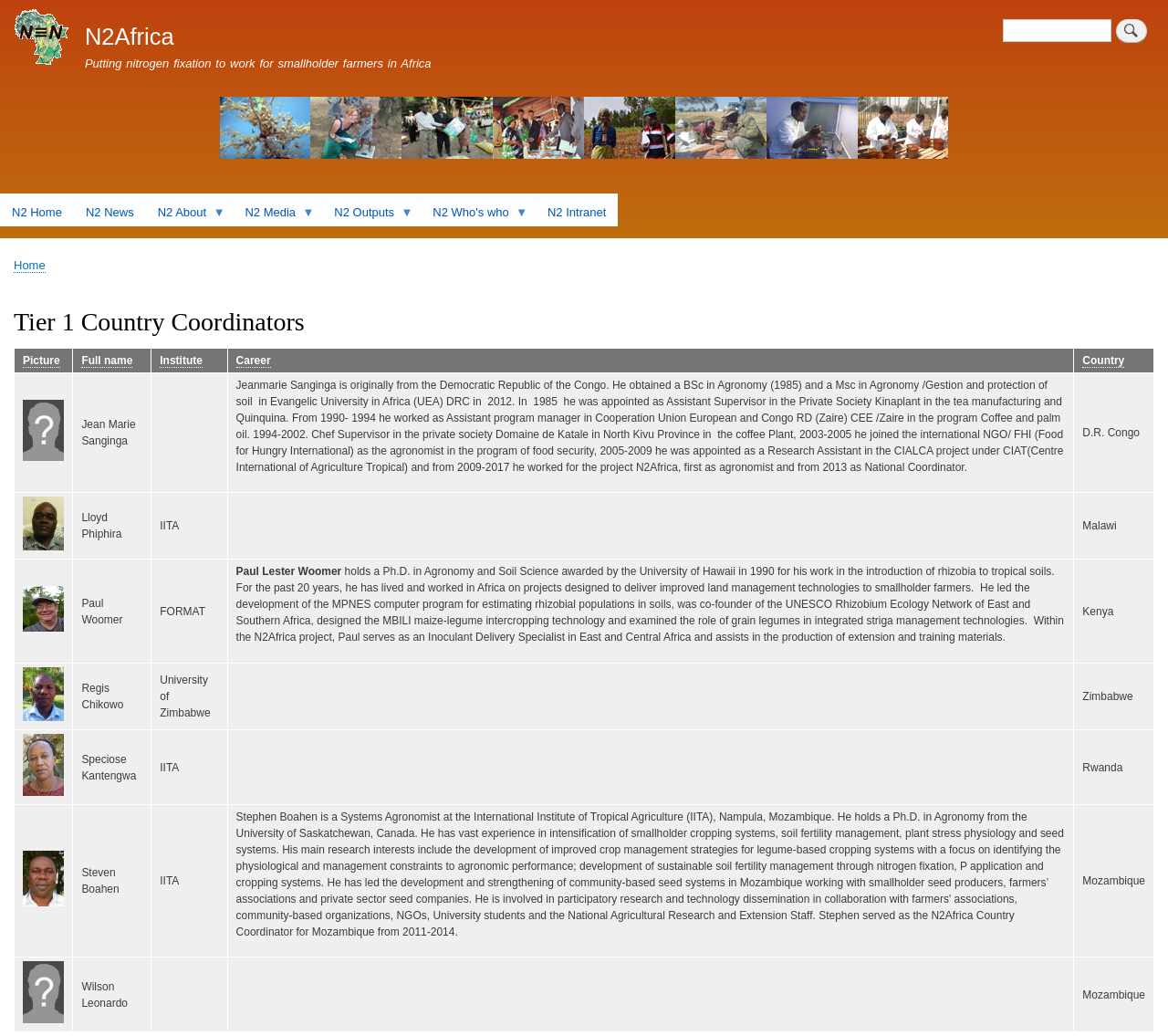Provide the bounding box coordinates of the section that needs to be clicked to accomplish the following instruction: "Filter by Country."

[0.919, 0.36, 0.988, 0.475]